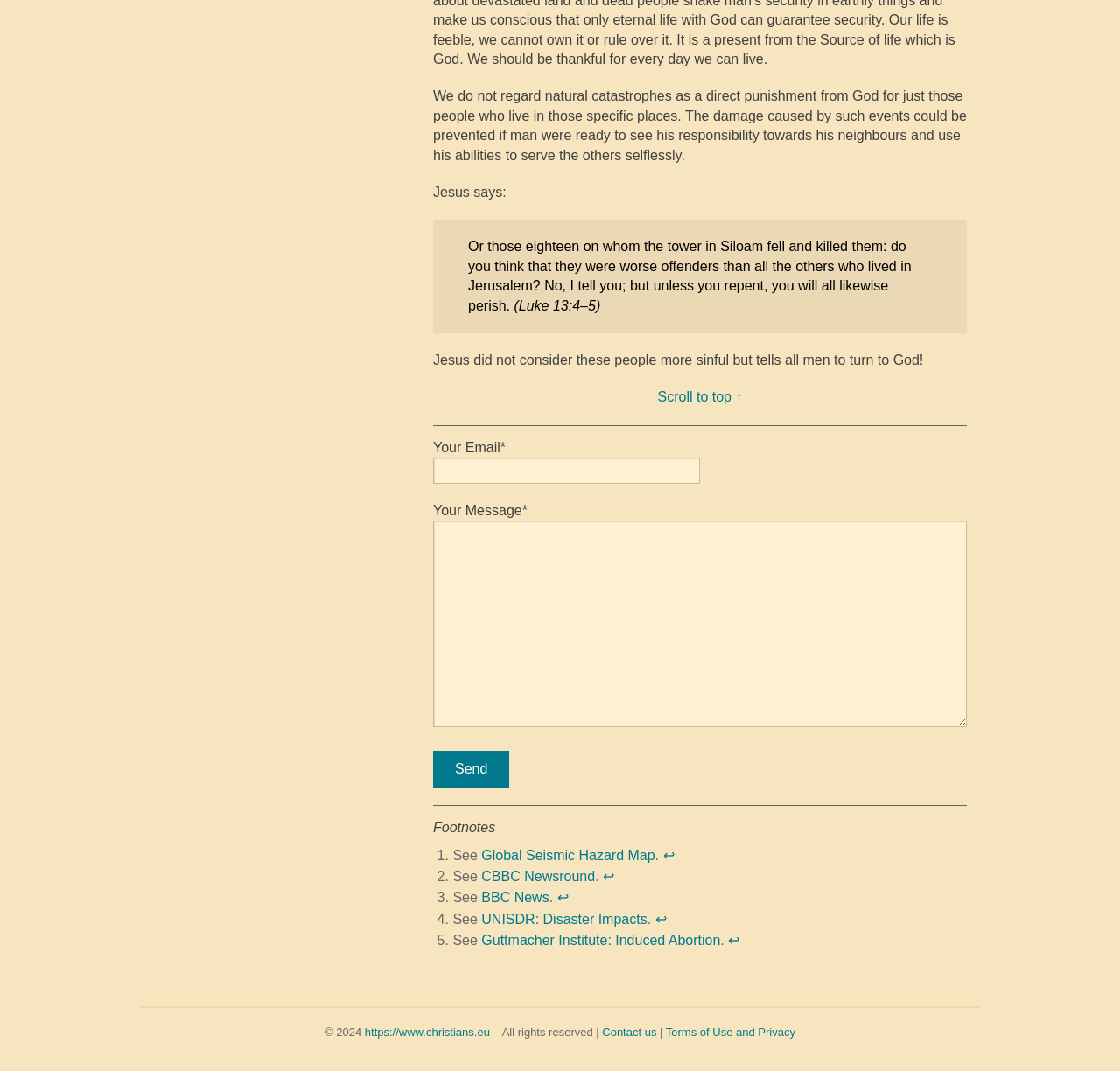Please determine the bounding box coordinates of the area that needs to be clicked to complete this task: 'visit Global Seismic Hazard Map'. The coordinates must be four float numbers between 0 and 1, formatted as [left, top, right, bottom].

[0.43, 0.791, 0.585, 0.805]